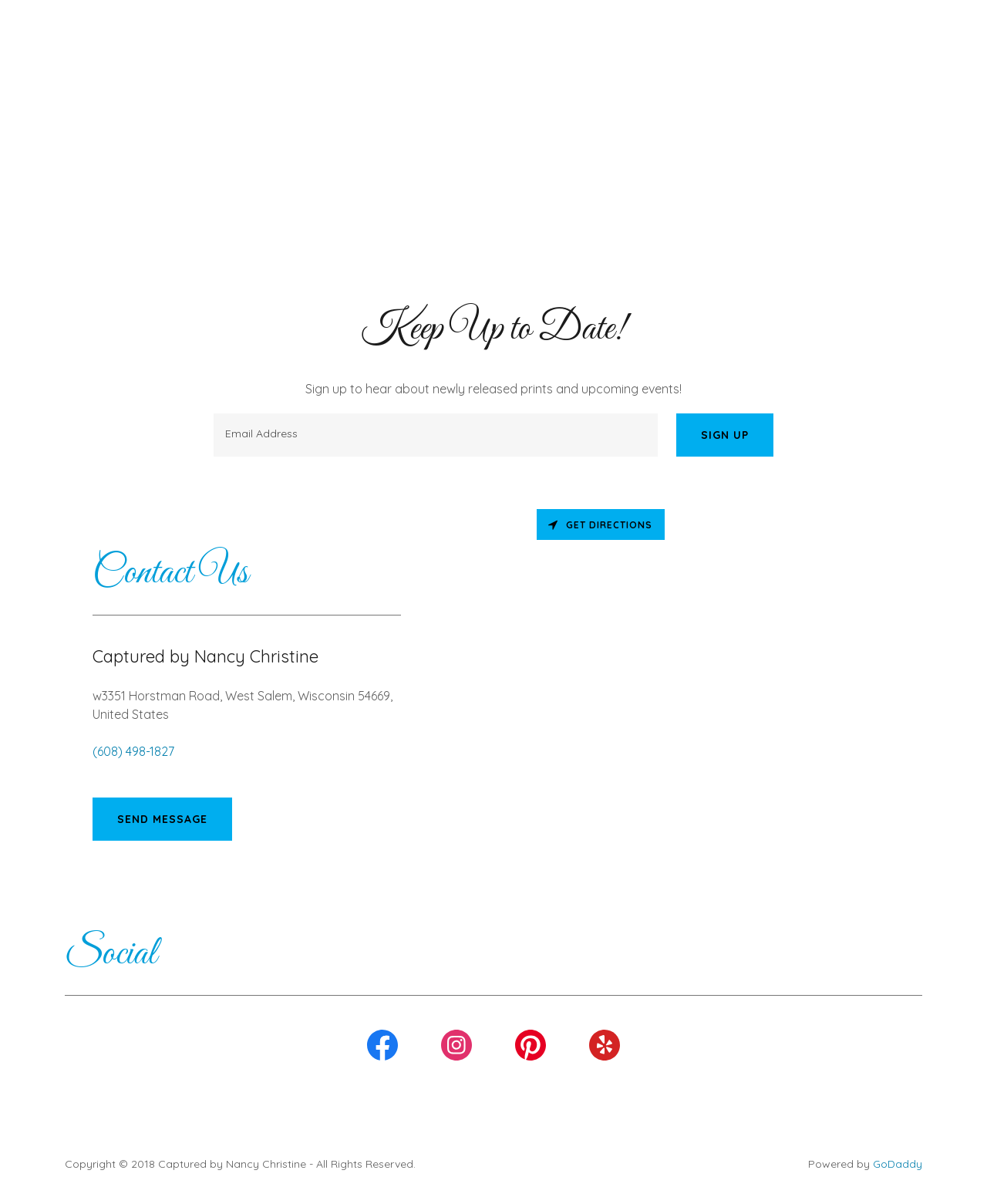Identify the bounding box coordinates of the specific part of the webpage to click to complete this instruction: "Sign up to hear about newly released prints and upcoming events".

[0.685, 0.344, 0.783, 0.379]